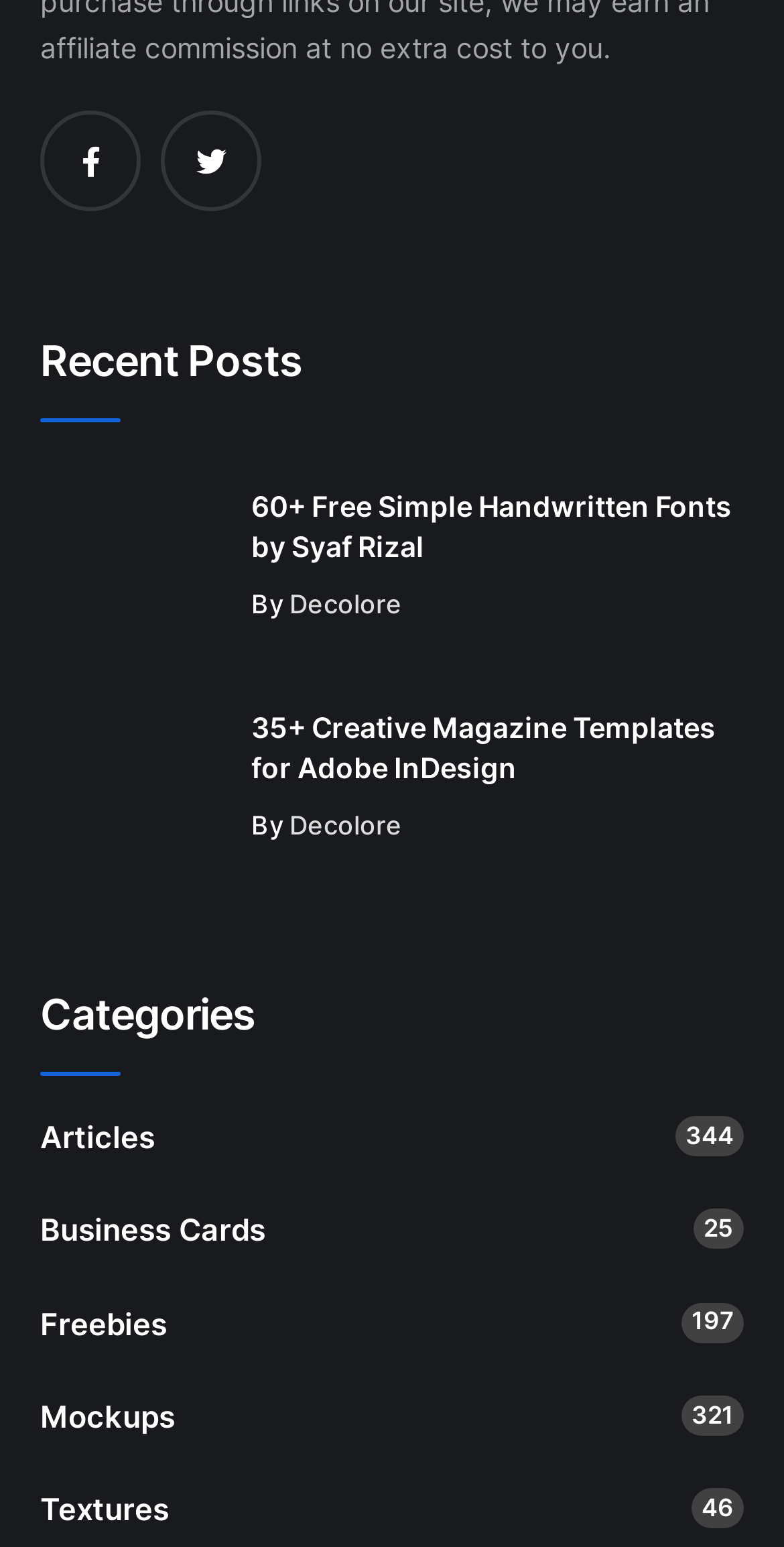How many social media links are there?
Refer to the image and provide a detailed answer to the question.

There are two social media links, one for Facebook and one for Twitter, located at the top of the webpage.